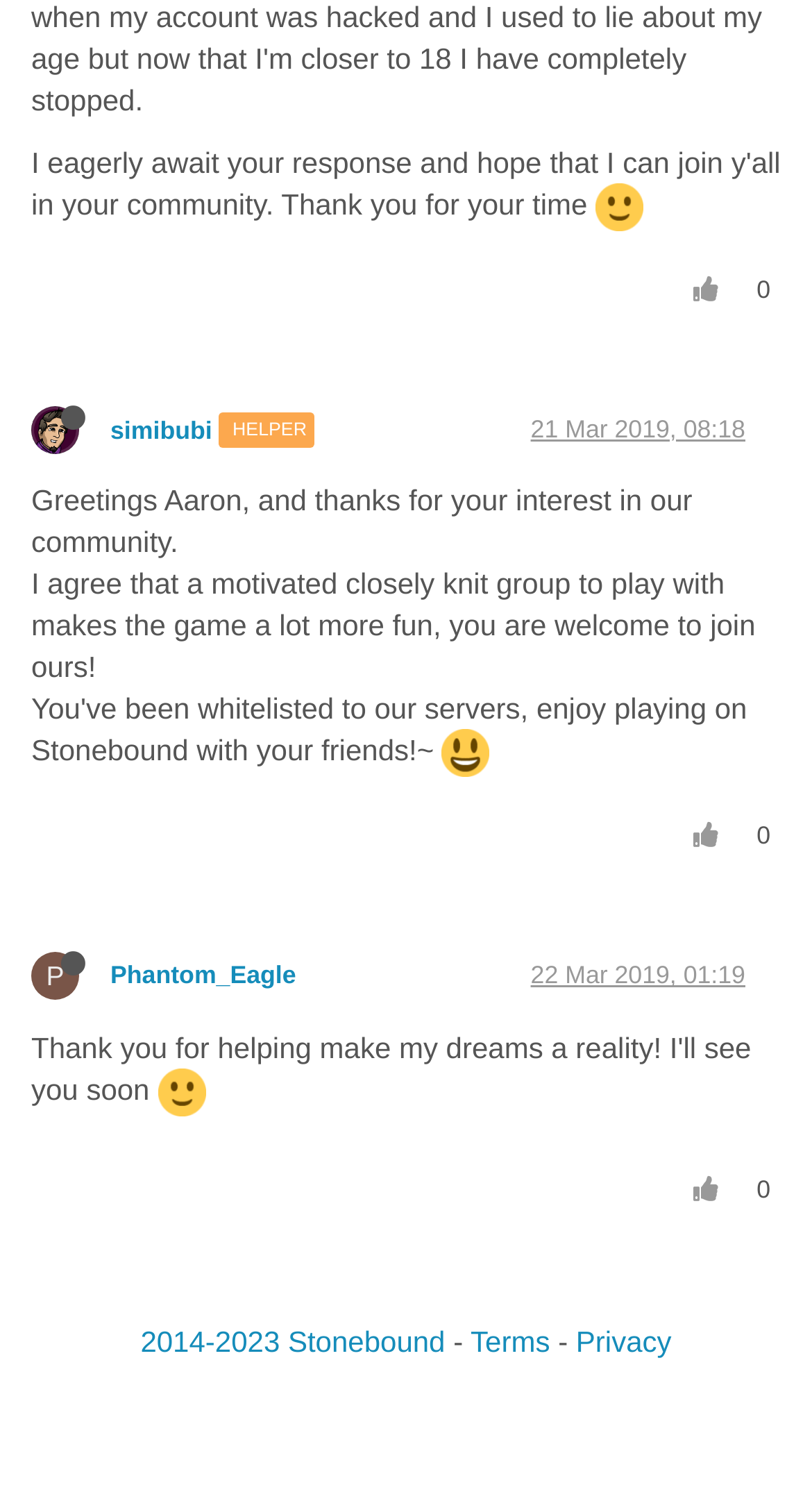Can you find the bounding box coordinates of the area I should click to execute the following instruction: "Follow Geek Metaverse on social media"?

None